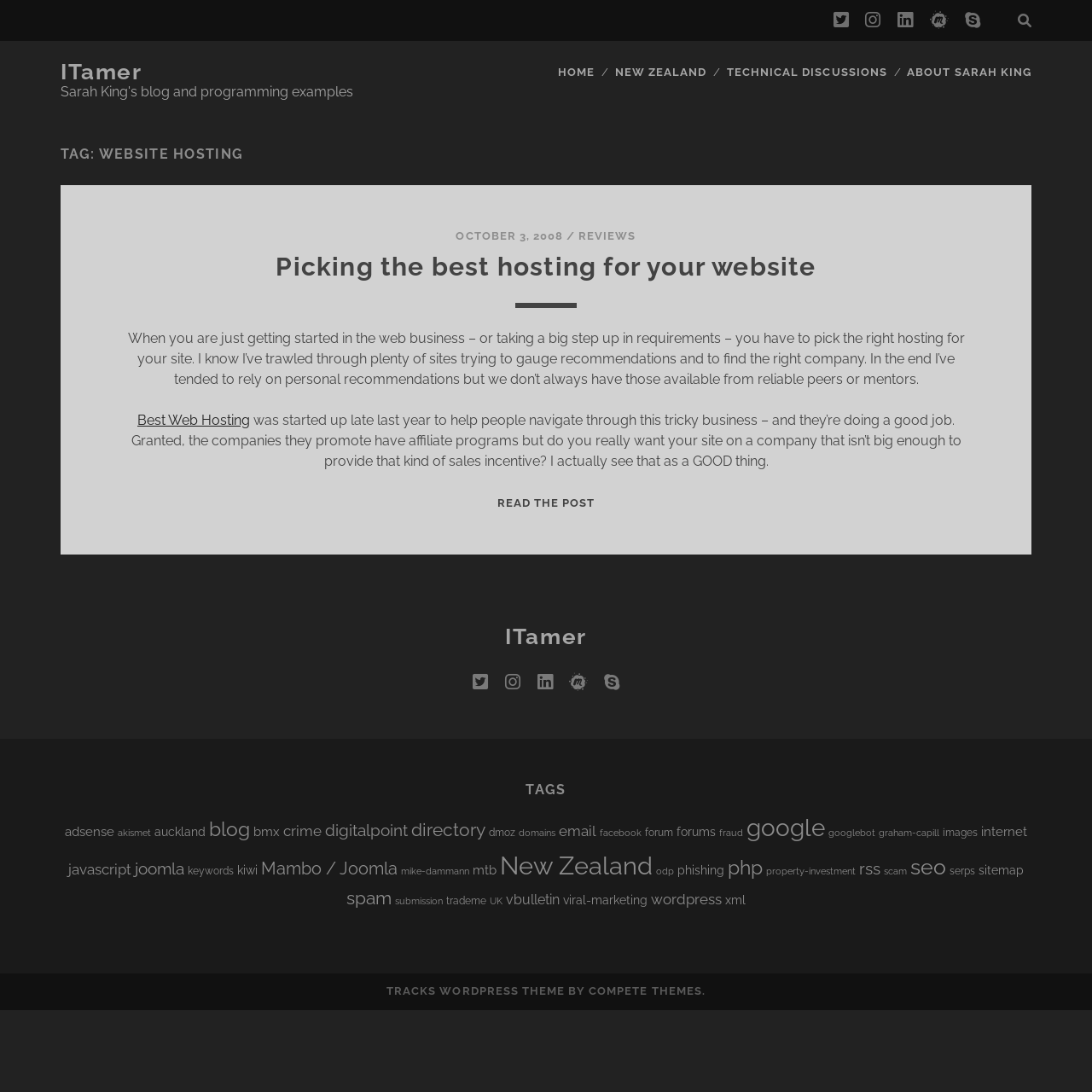Answer the question below with a single word or a brief phrase: 
What is the topic of the article?

Picking the best hosting for your website